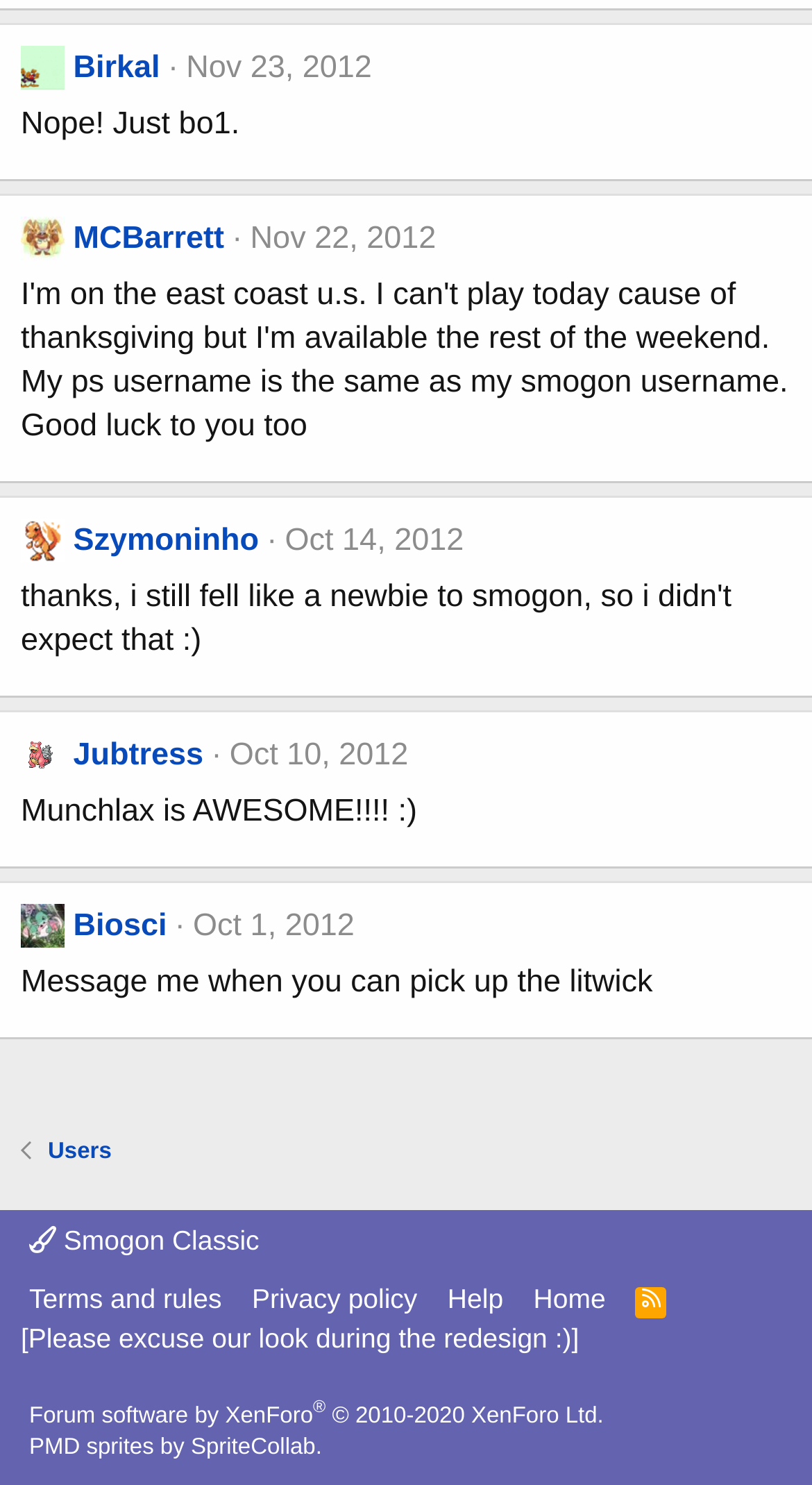Please give the bounding box coordinates of the area that should be clicked to fulfill the following instruction: "Check the terms and rules". The coordinates should be in the format of four float numbers from 0 to 1, i.e., [left, top, right, bottom].

[0.026, 0.862, 0.283, 0.888]